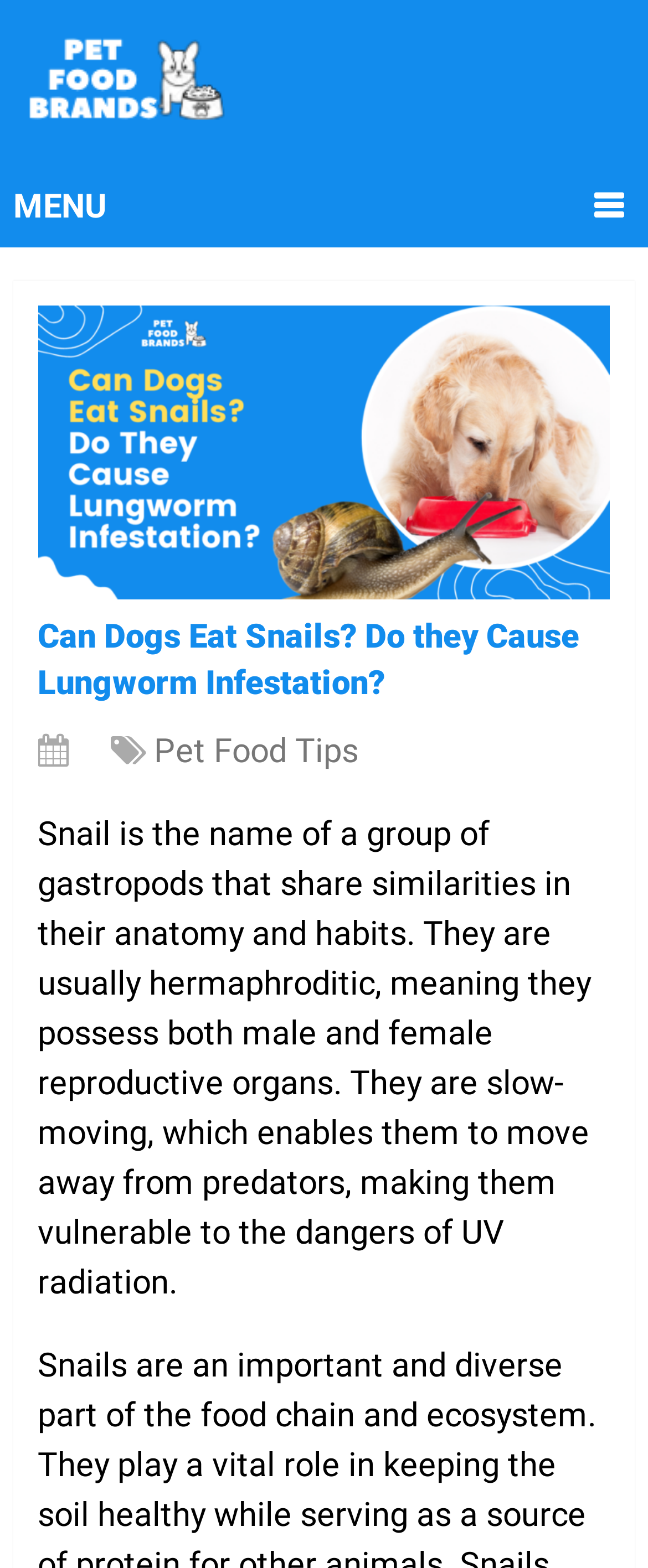Offer an extensive depiction of the webpage and its key elements.

The webpage is about the topic of whether dogs can eat snails and the potential risks of lungworm infestation. At the top left of the page, there is a link to "PetFoodBrands.net" accompanied by a small image with the same name. 

Below this, there is a menu link with a dropdown icon, spanning almost the entire width of the page. 

Underneath the menu, there is a large header section that takes up most of the page's width. Within this section, there is a prominent image related to the topic of dogs eating snails, followed by a heading that repeats the question "Can Dogs Eat Snails? Do they Cause Lungworm Infestation?" 

To the right of the image, there is a link to "Pet Food Tips". 

Below the header section, there is a block of text that provides information about snails, describing their anatomy, habits, and vulnerabilities.